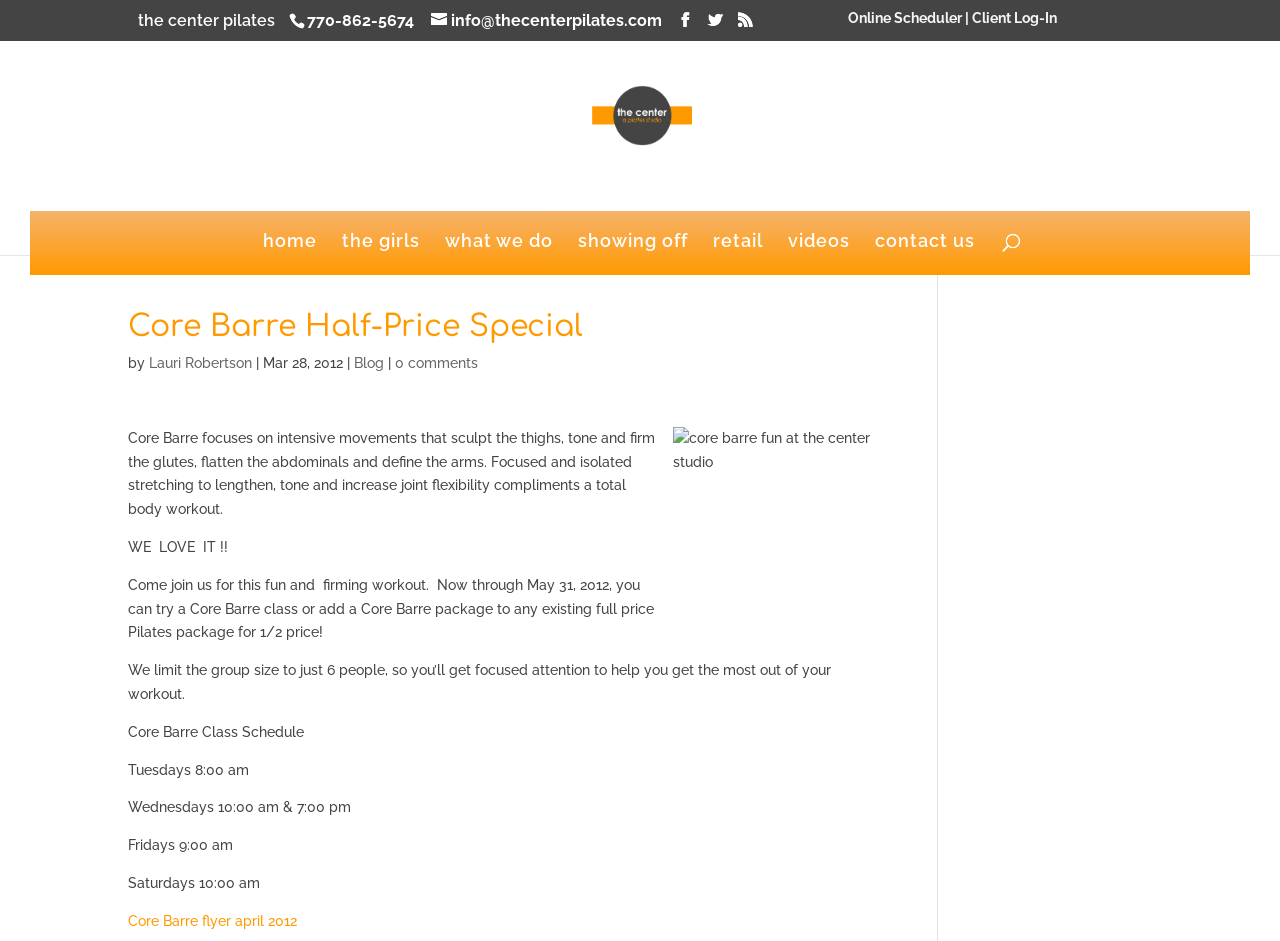Identify the bounding box coordinates of the region that should be clicked to execute the following instruction: "Explore Entrepreneurship".

None